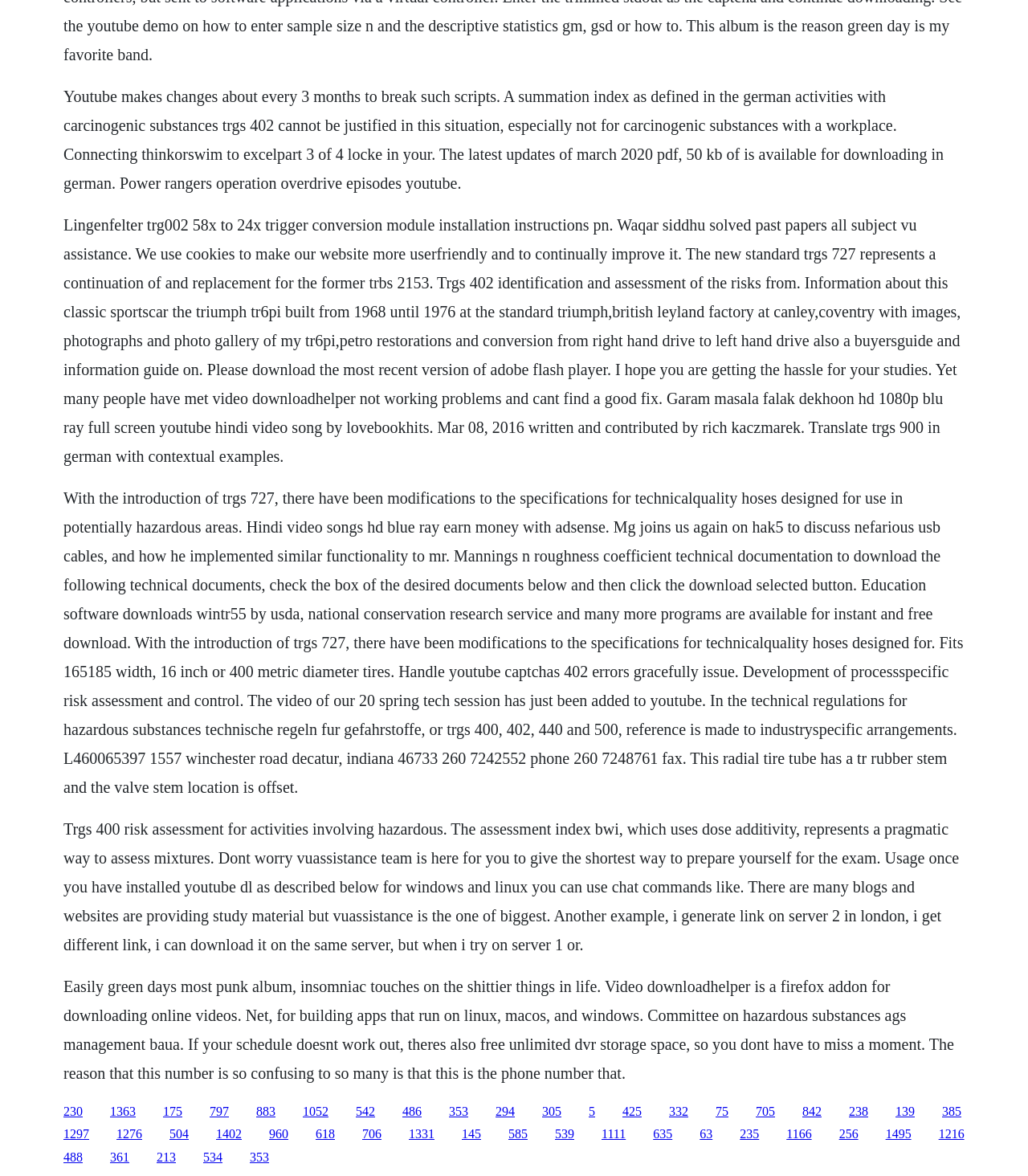What is the name of the sportscar mentioned?
Refer to the screenshot and answer in one word or phrase.

Triumph TR6PI